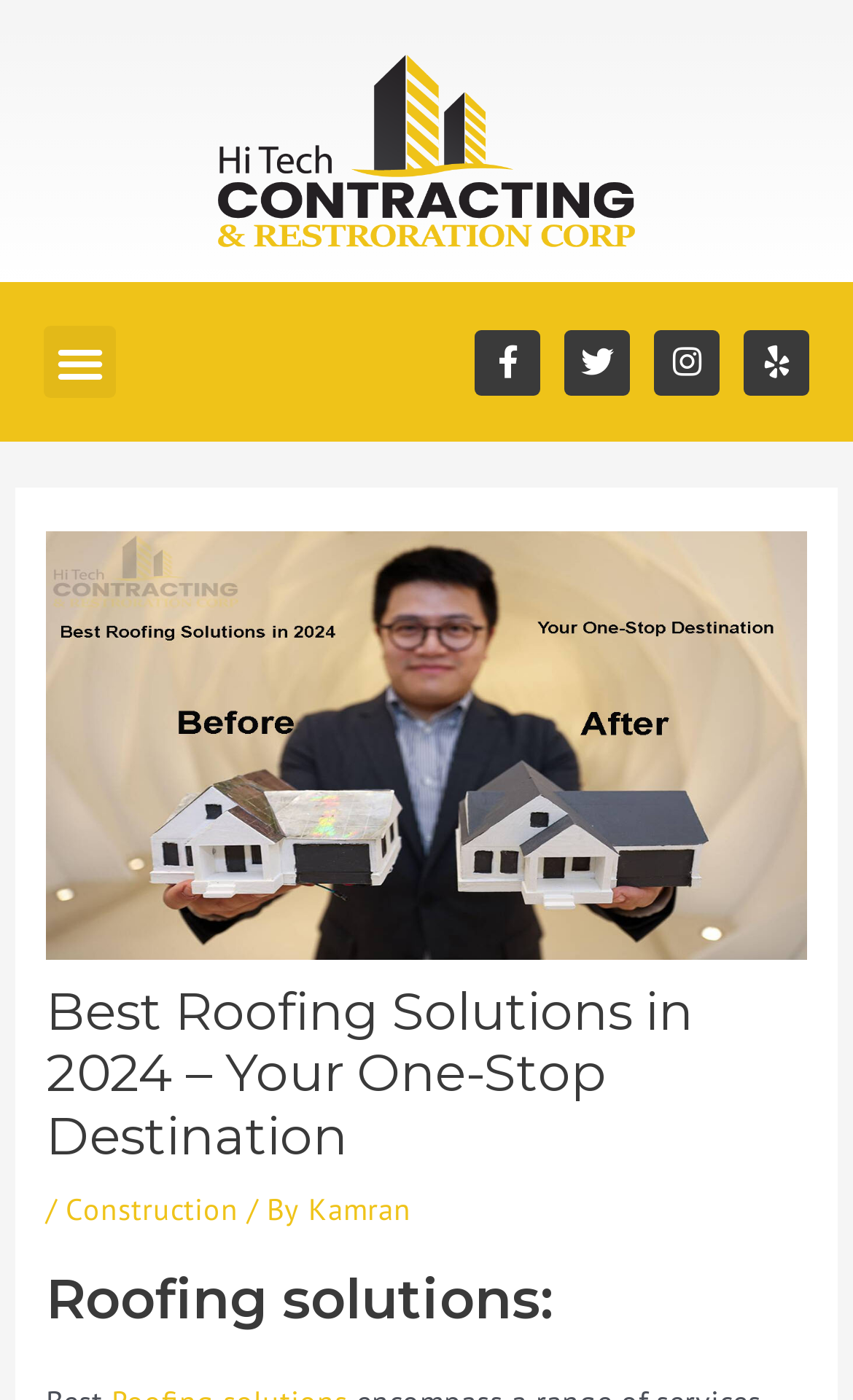Determine the bounding box coordinates of the clickable region to execute the instruction: "Click the Kamran link". The coordinates should be four float numbers between 0 and 1, denoted as [left, top, right, bottom].

[0.362, 0.85, 0.482, 0.878]